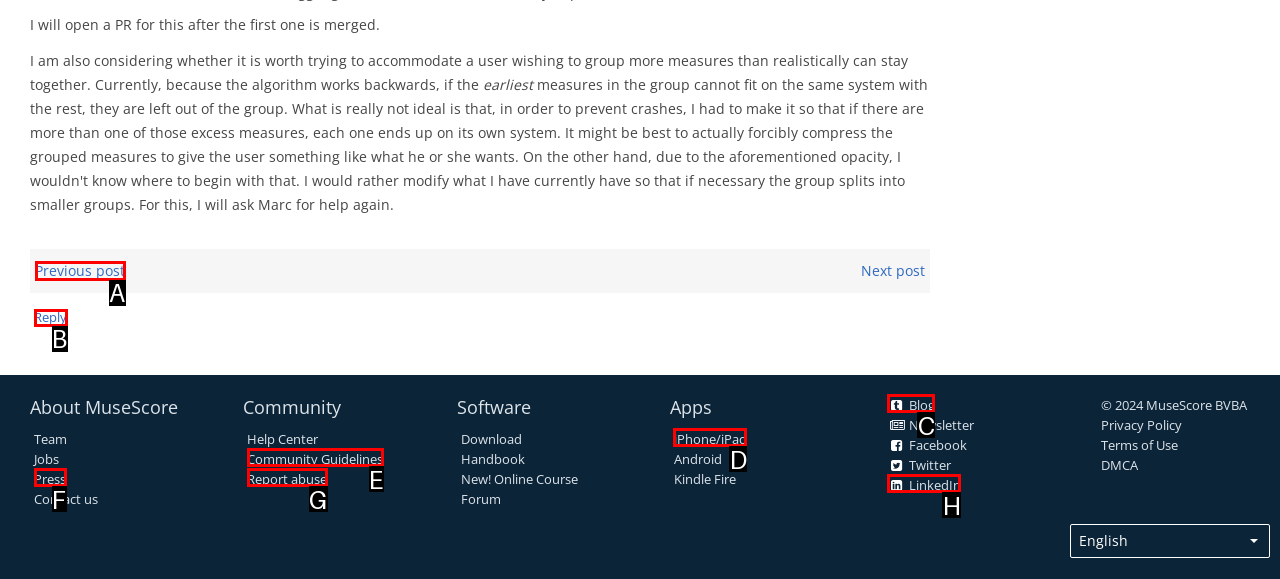Which UI element corresponds to this description: Previous post
Reply with the letter of the correct option.

A